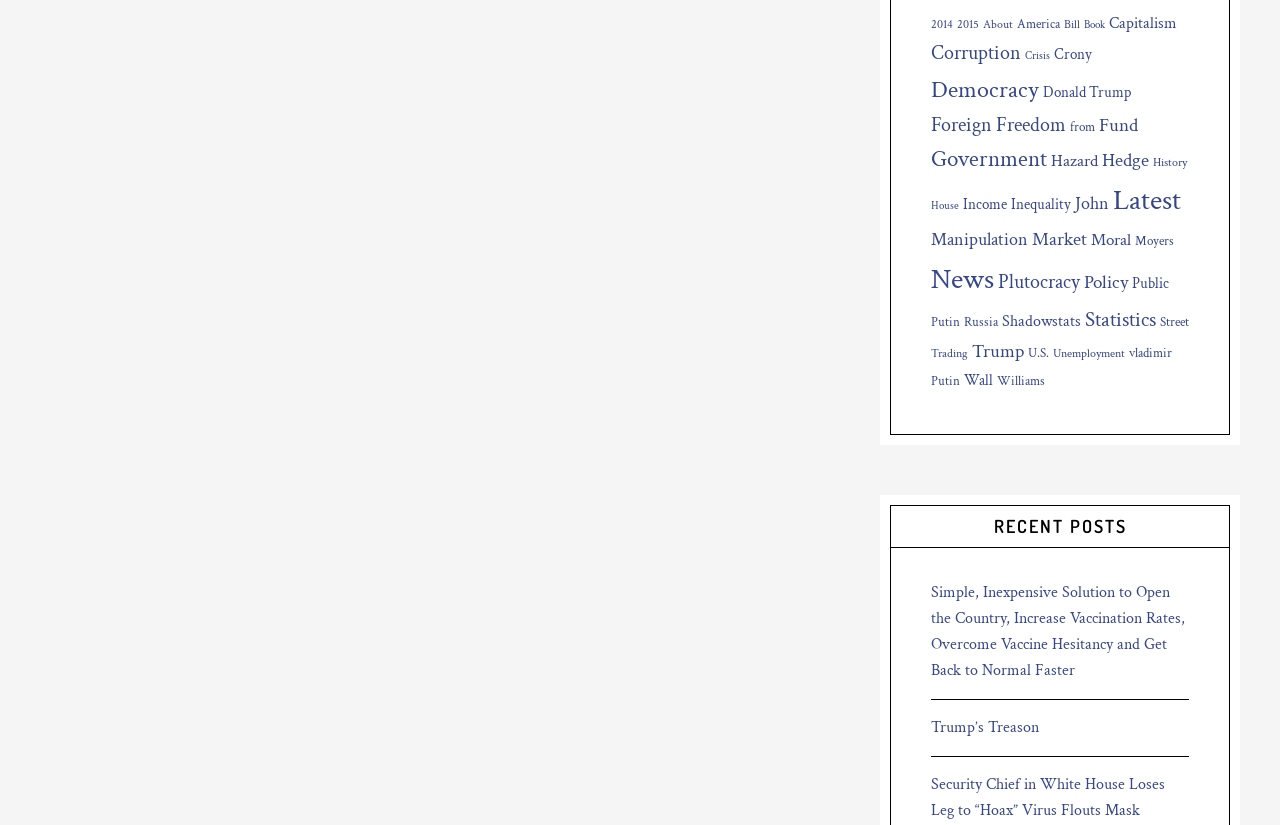Identify the bounding box coordinates of the clickable region to carry out the given instruction: "Explore the 'Democracy' category".

[0.727, 0.09, 0.812, 0.127]